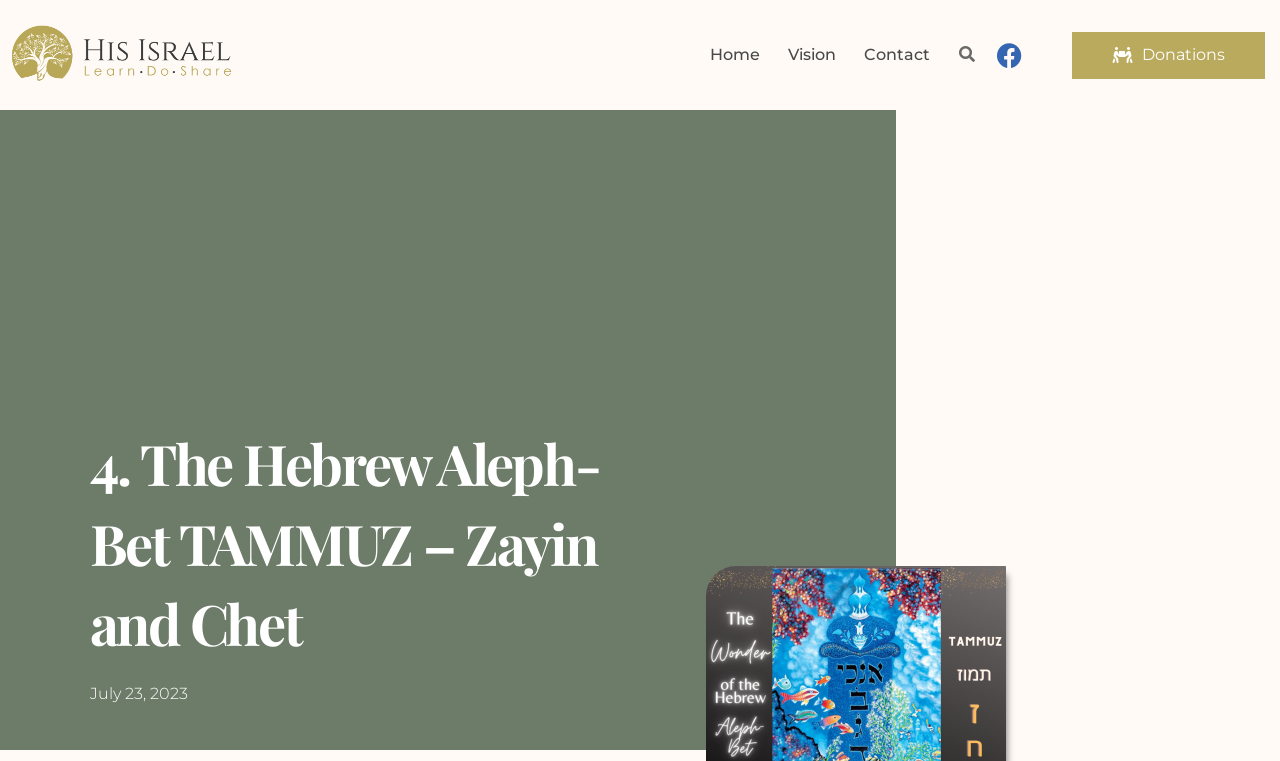What is the date displayed on the webpage?
Respond with a short answer, either a single word or a phrase, based on the image.

July 23, 2023